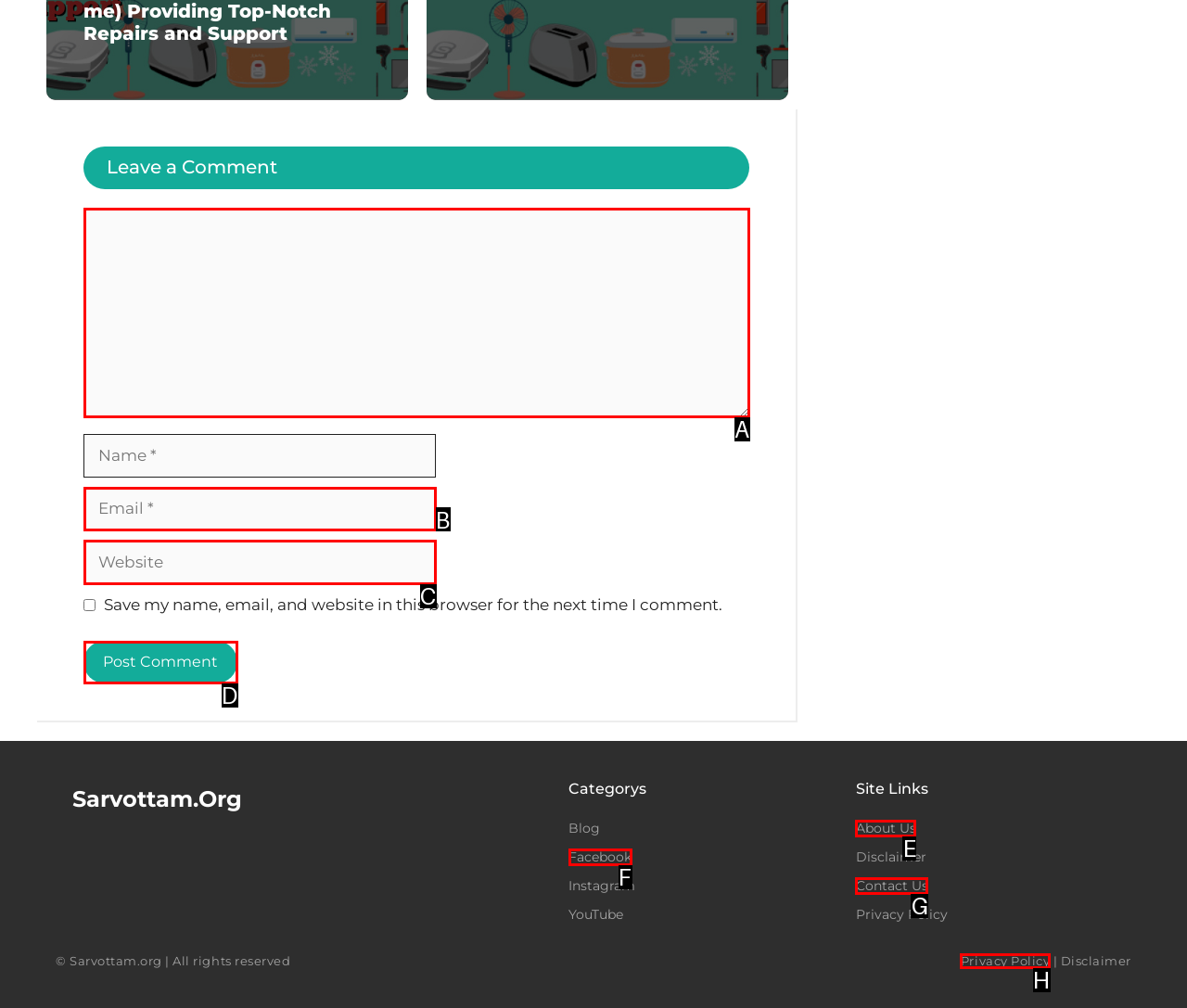Select the option that corresponds to the description: Facebook
Respond with the letter of the matching choice from the options provided.

F